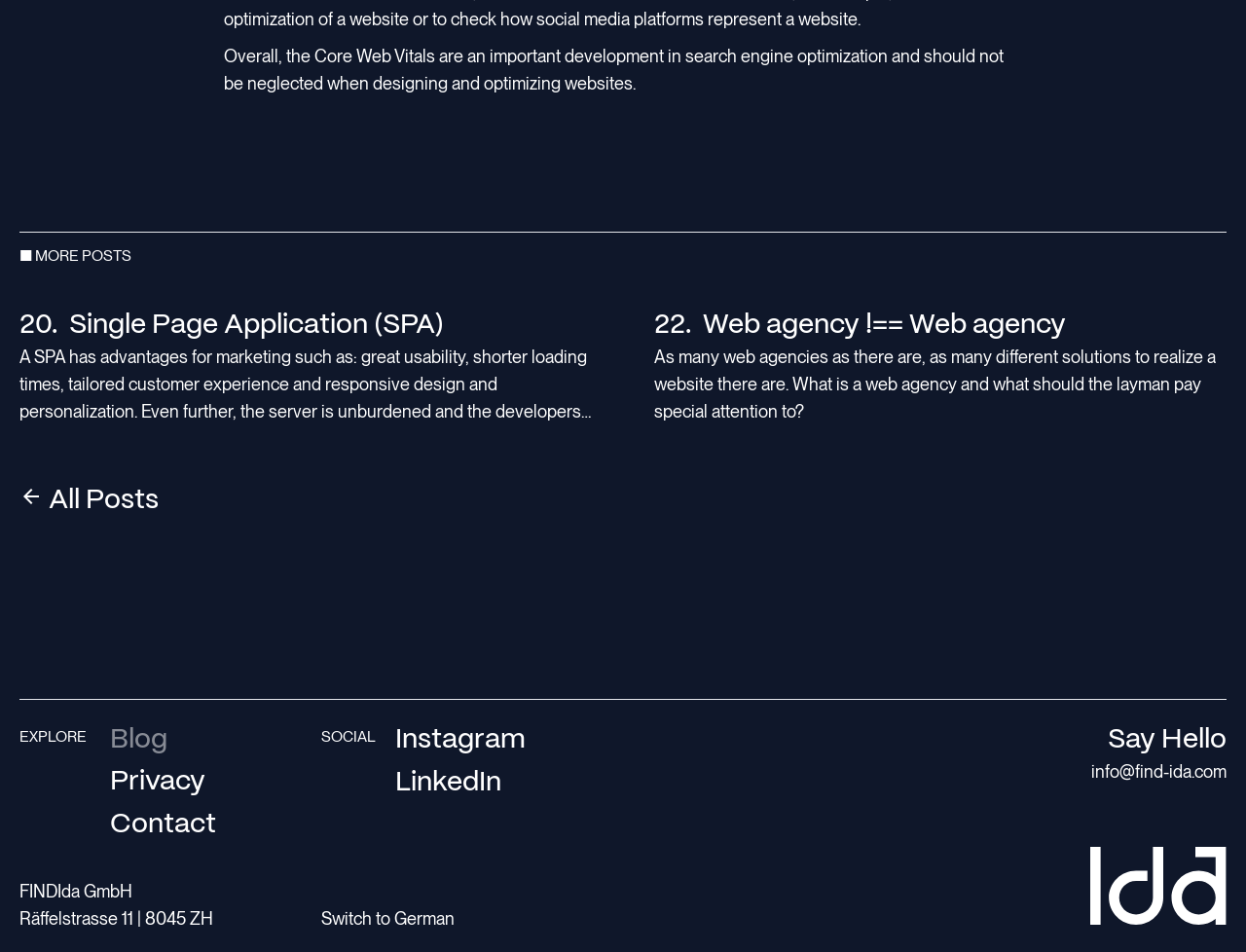Determine the bounding box coordinates for the area you should click to complete the following instruction: "Explore the blog".

[0.085, 0.755, 0.138, 0.801]